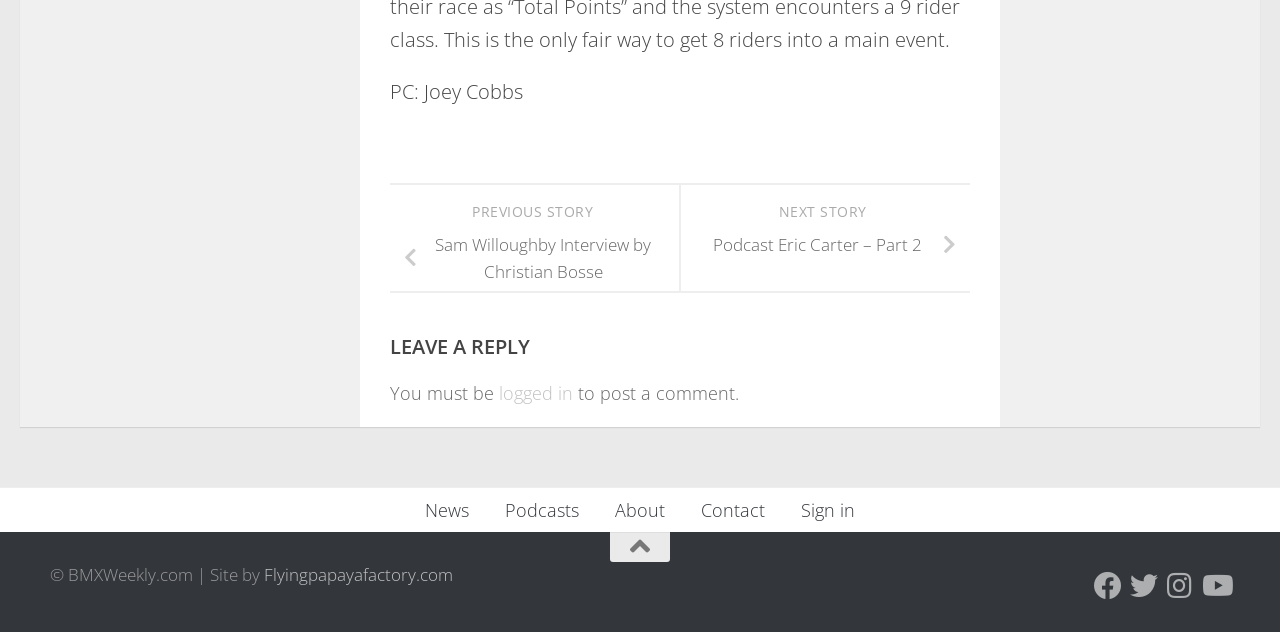Answer the question below in one word or phrase:
What are the social media platforms that the website can be followed on?

Facebook, Twitter, Instagram, Youtube